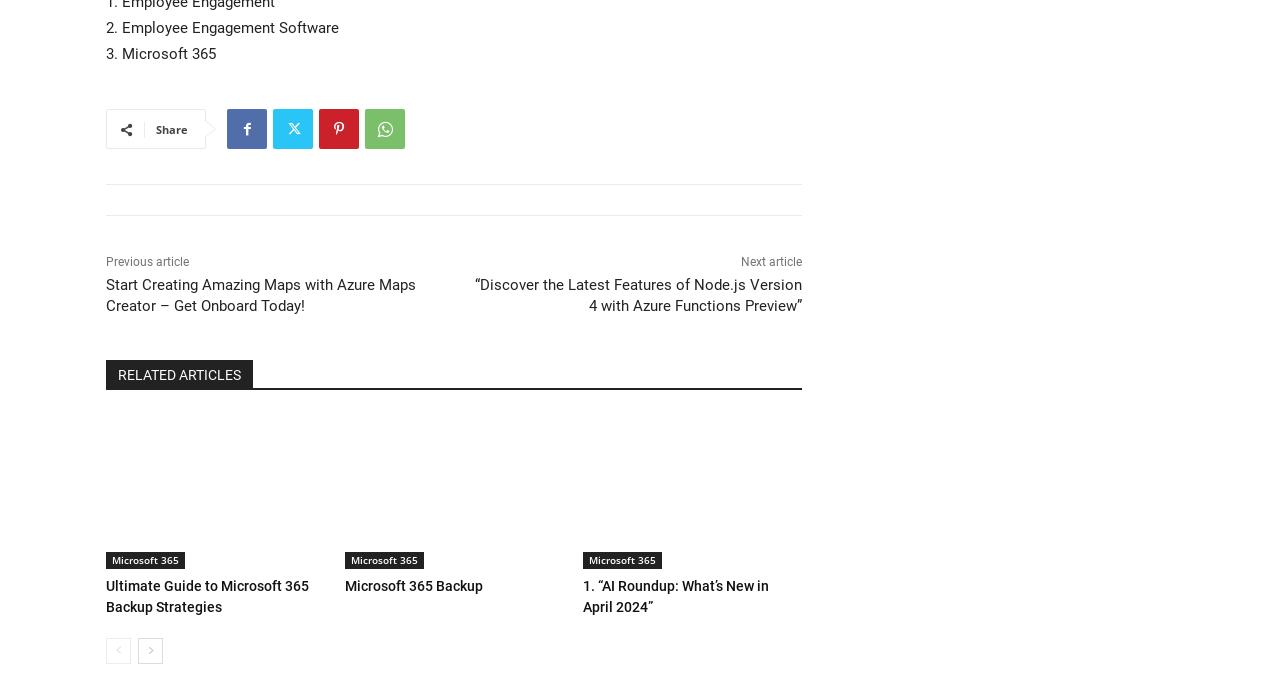What is the first related article? Based on the screenshot, please respond with a single word or phrase.

Ultimate Guide to Microsoft 365 Backup Strategies